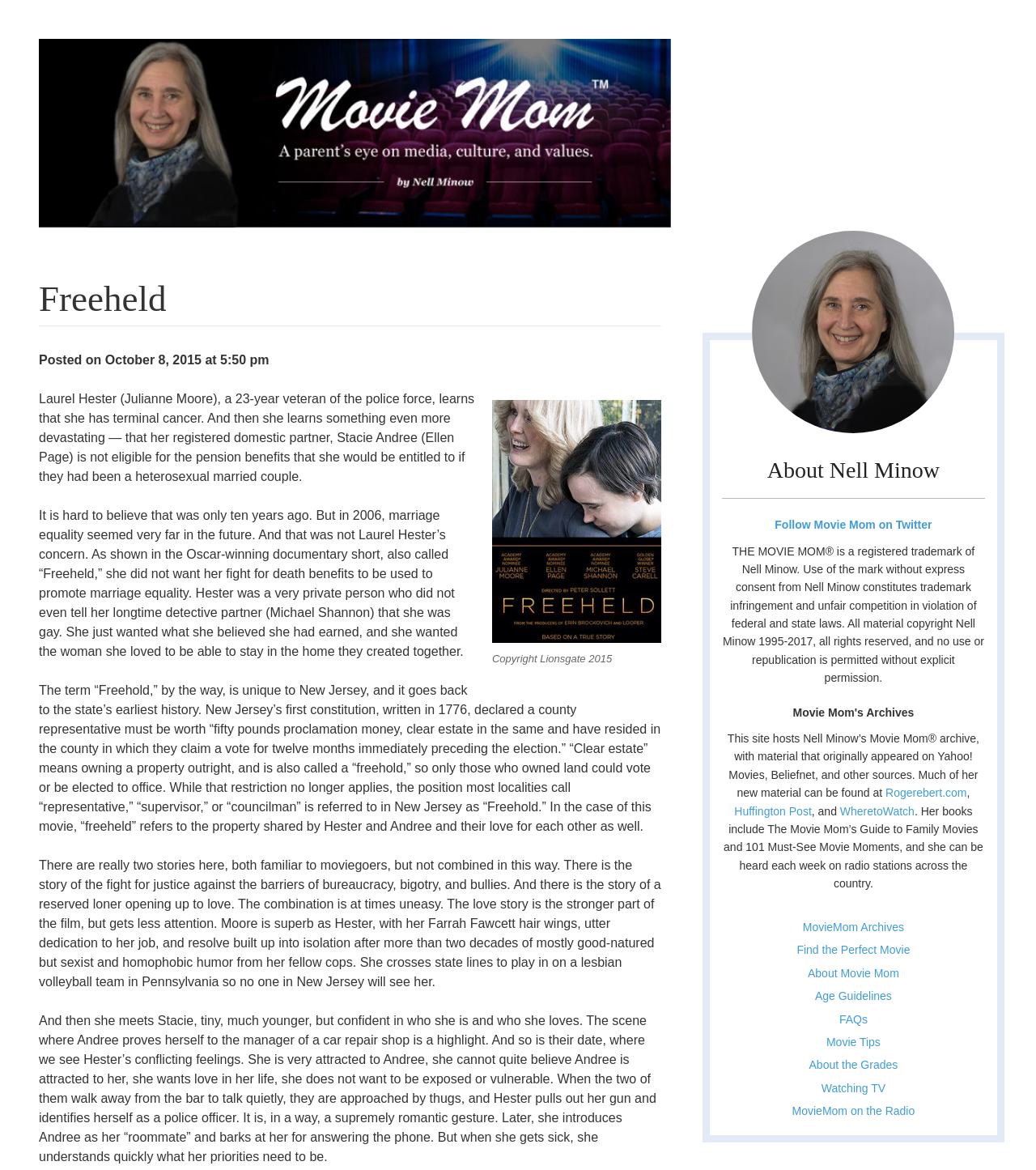Using the image as a reference, answer the following question in as much detail as possible:
What is the occupation of Laurel Hester?

Laurel Hester's occupation is mentioned in the review as a police officer, specifically a 23-year veteran of the police force.